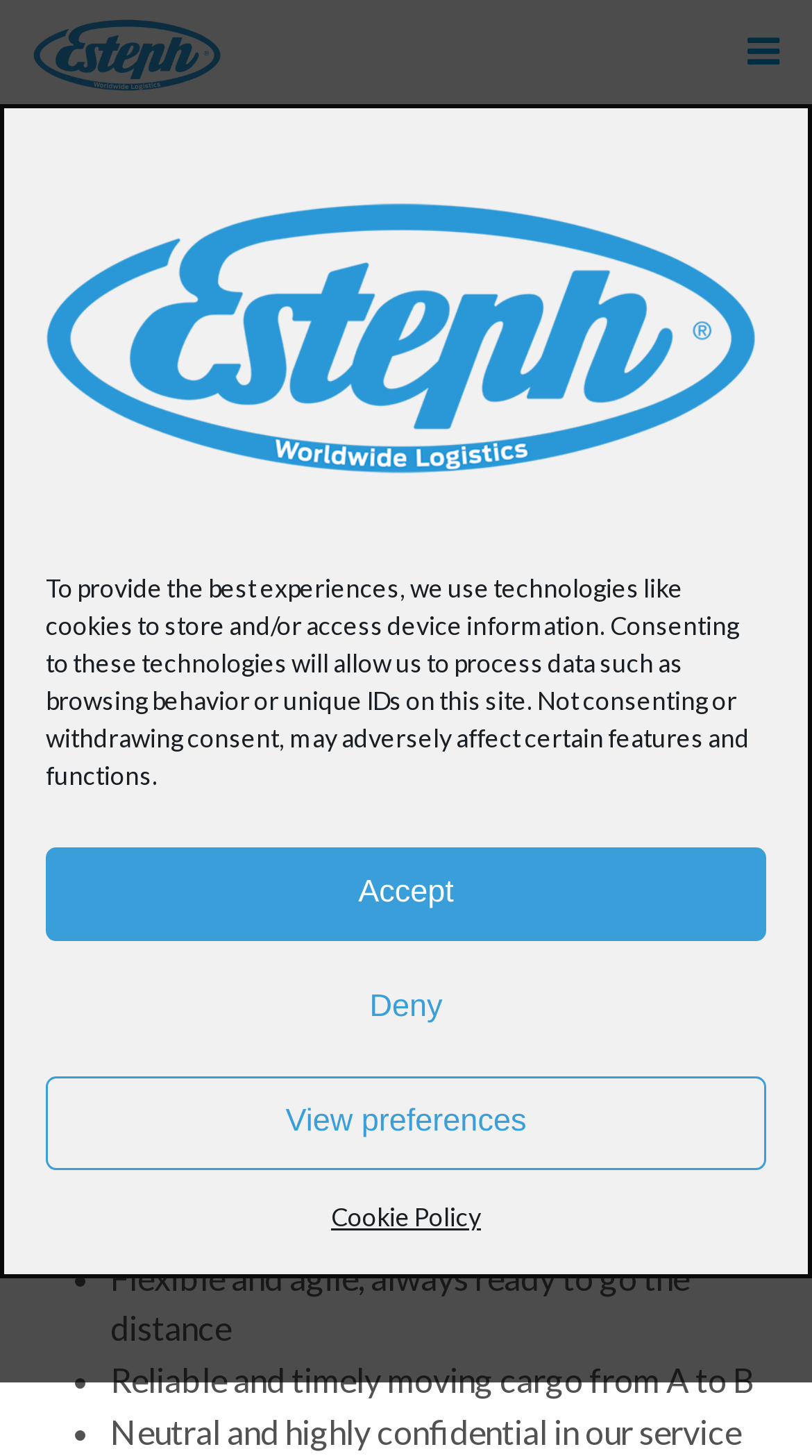Using the element description: "Accept", determine the bounding box coordinates. The coordinates should be in the format [left, top, right, bottom], with values between 0 and 1.

[0.056, 0.582, 0.944, 0.646]